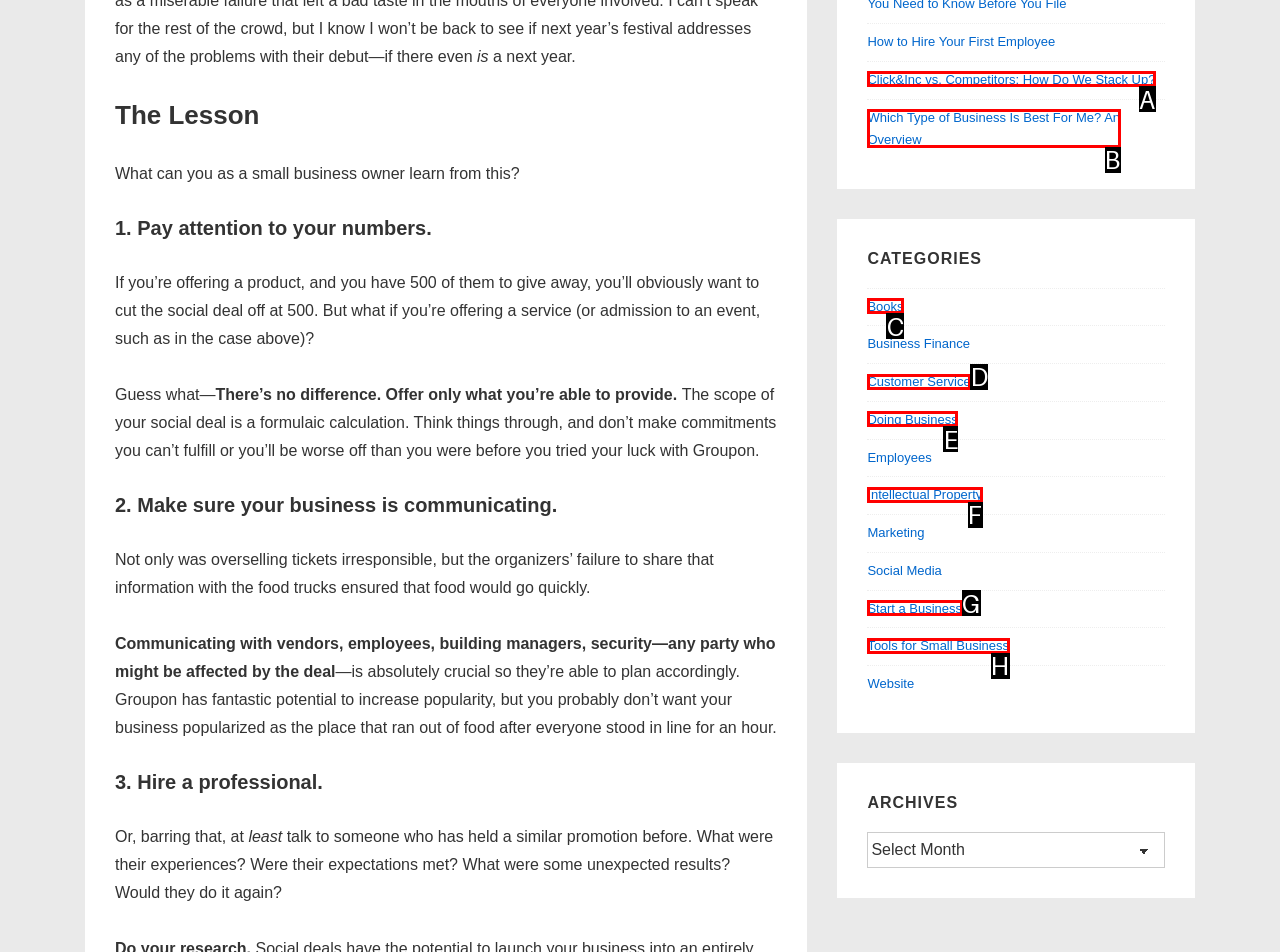Tell me which one HTML element best matches the description: Tools for Small Business
Answer with the option's letter from the given choices directly.

H